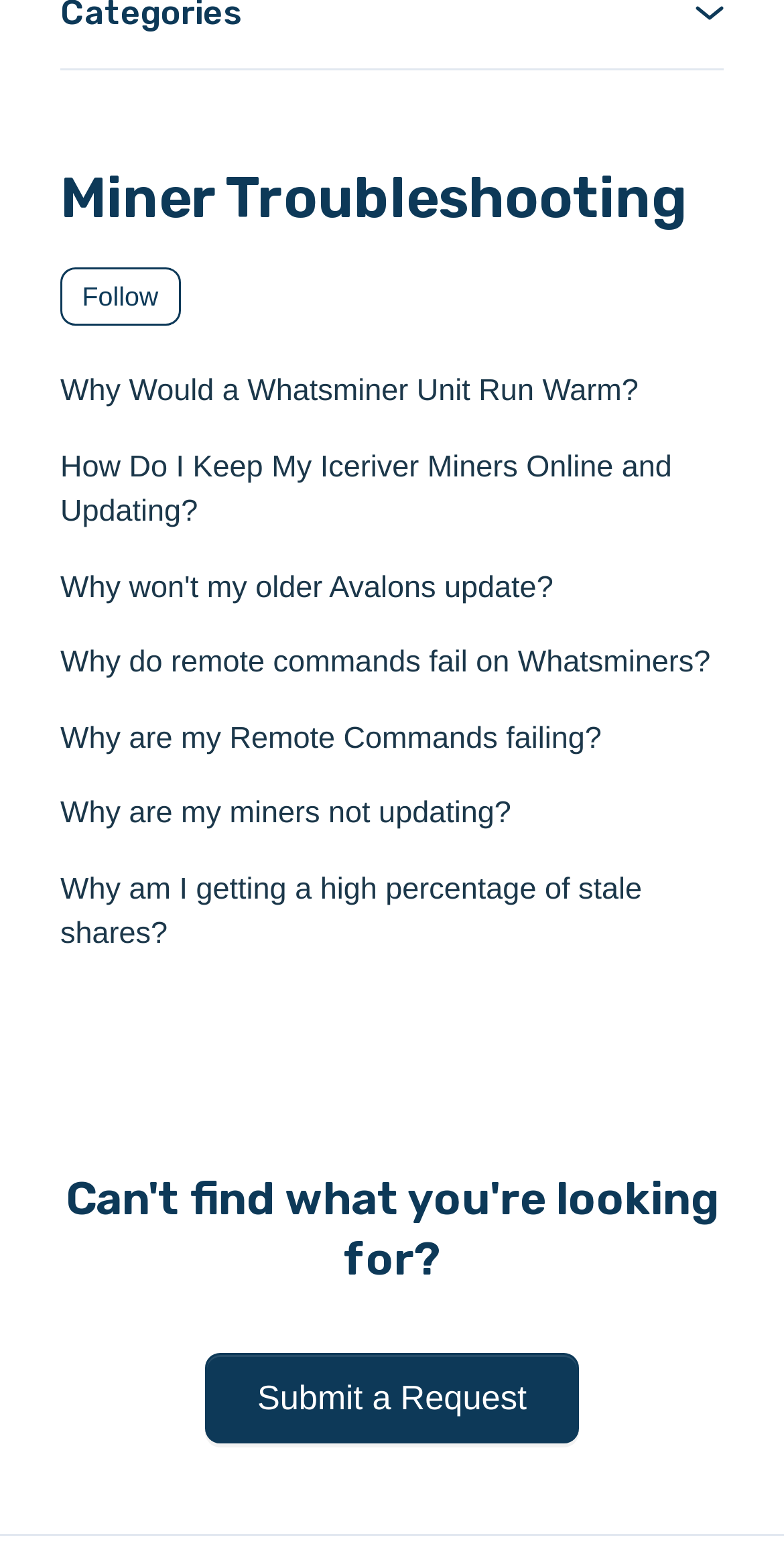Find the bounding box coordinates for the UI element whose description is: "Follow". The coordinates should be four float numbers between 0 and 1, in the format [left, top, right, bottom].

[0.077, 0.172, 0.23, 0.208]